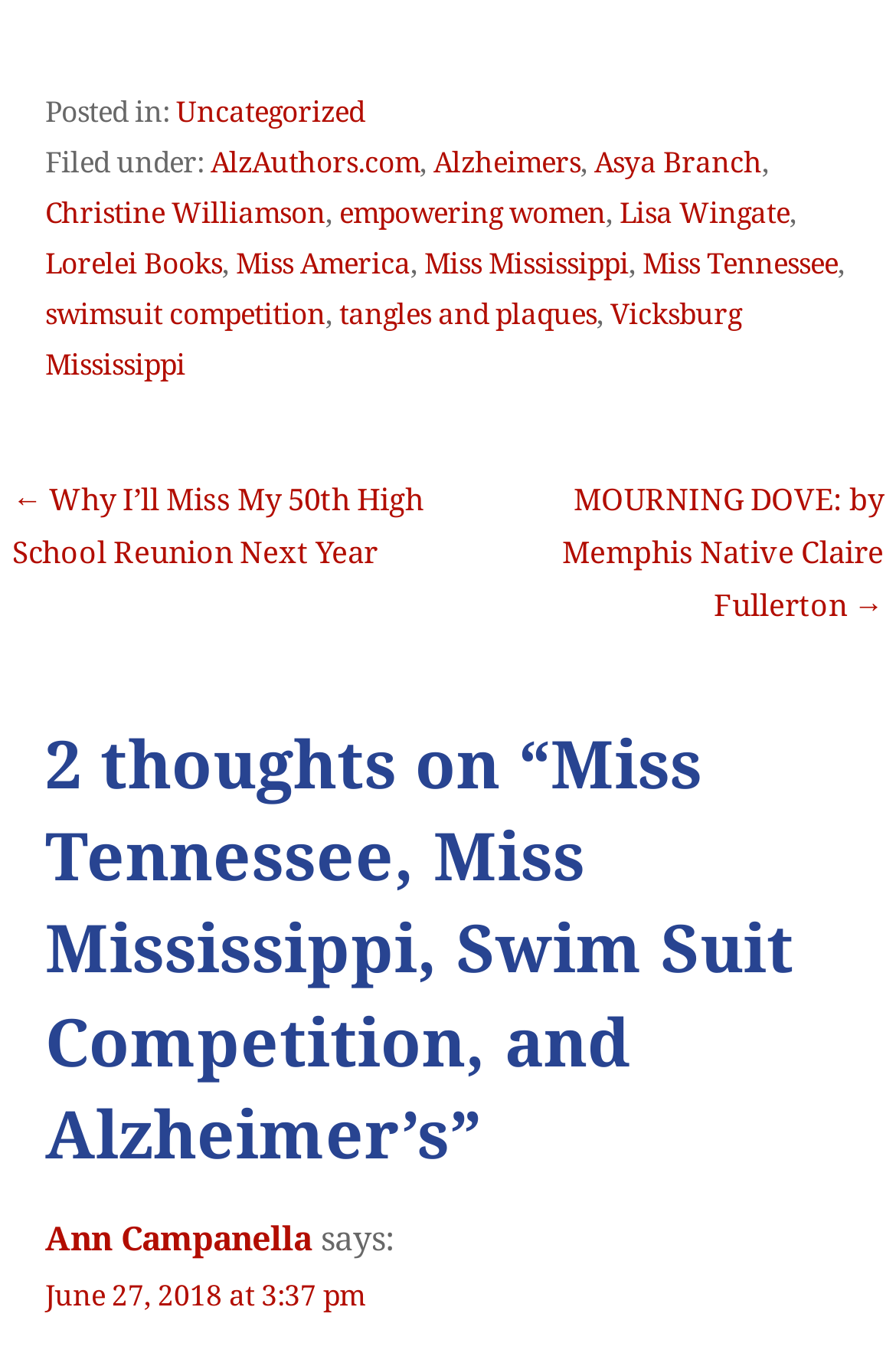What is the category of the post?
Look at the image and answer the question using a single word or phrase.

Uncategorized